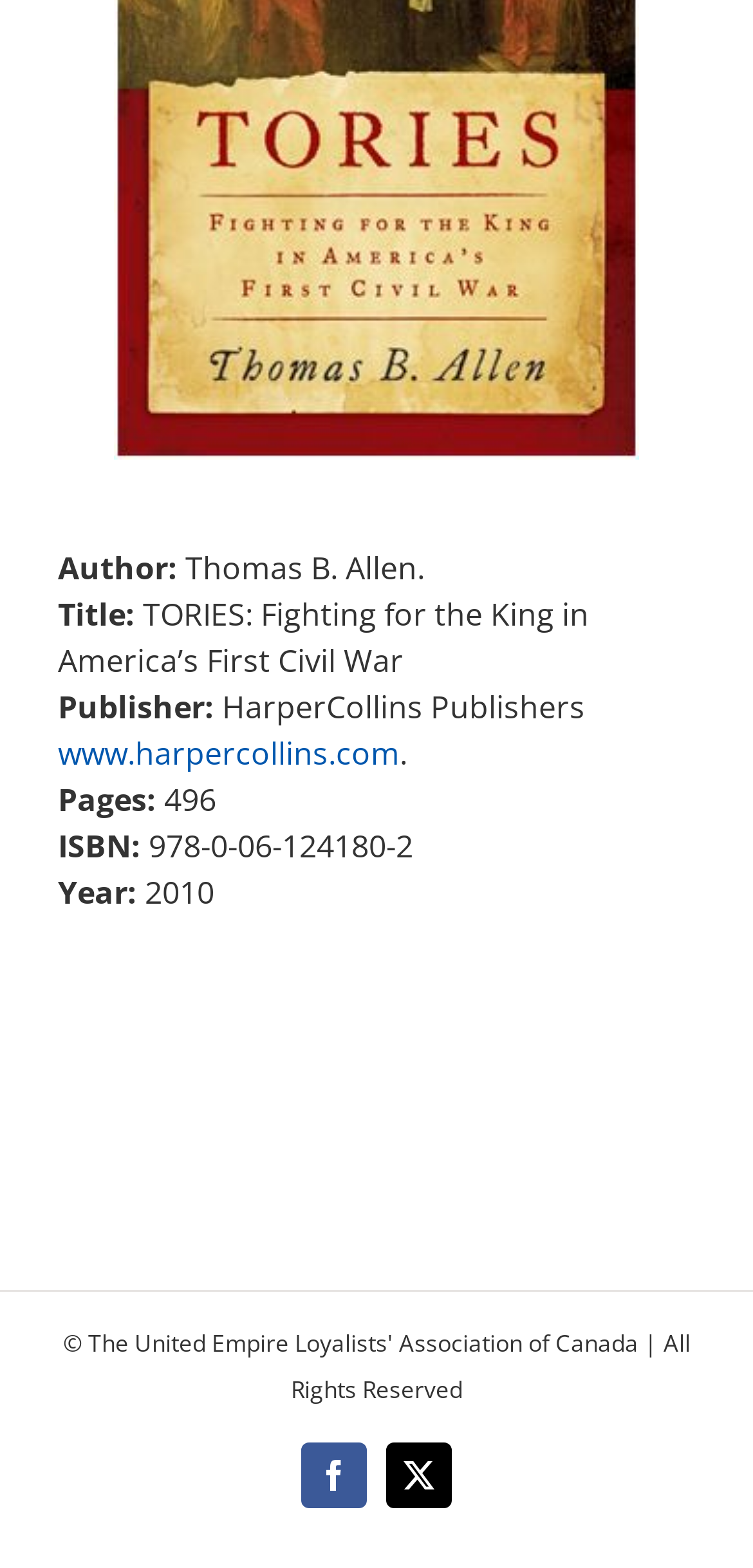Who is the author of the book?
By examining the image, provide a one-word or phrase answer.

Thomas B. Allen